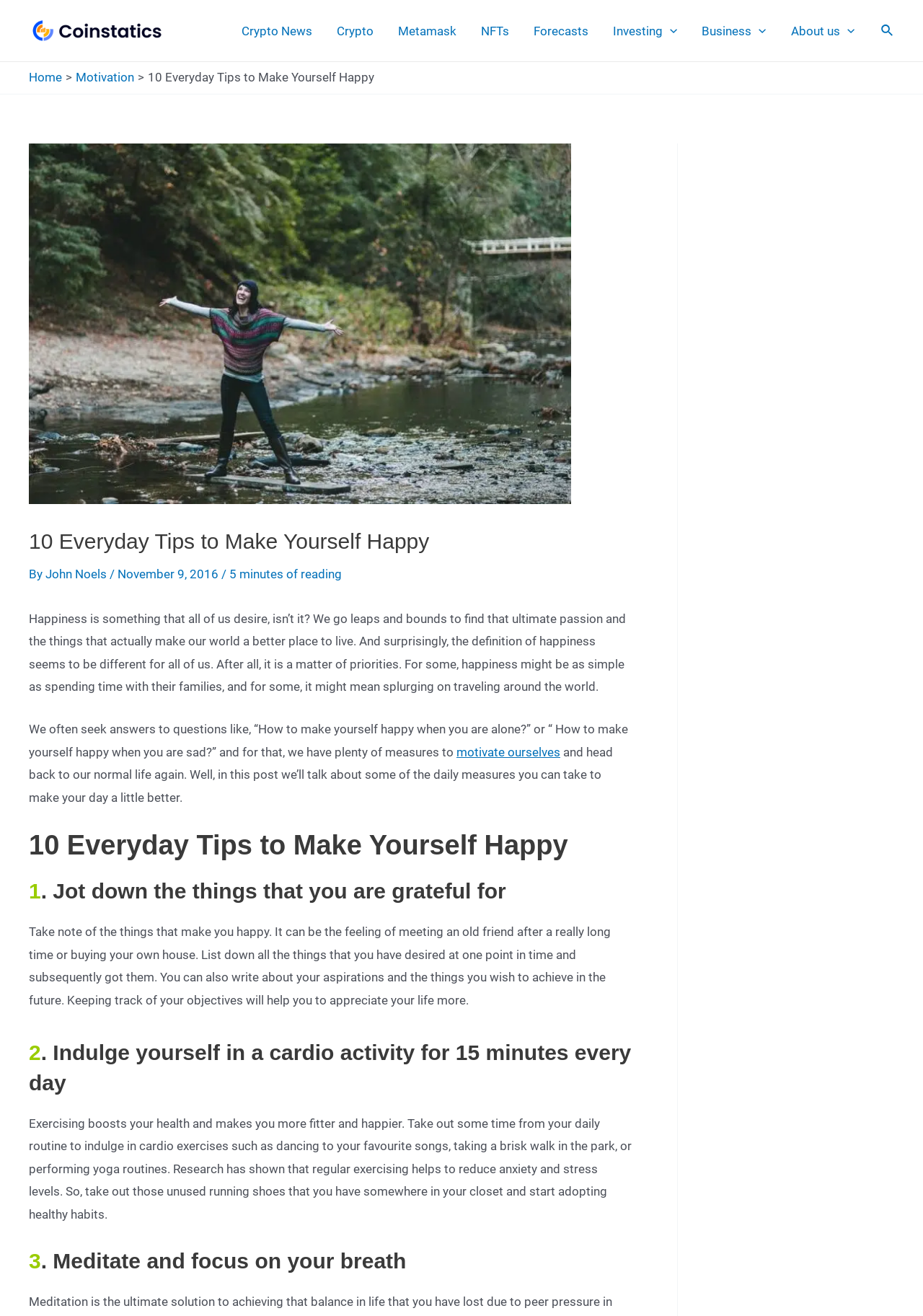Locate the bounding box coordinates of the clickable region to complete the following instruction: "Click on the 'Crypto News' link."

[0.249, 0.001, 0.352, 0.045]